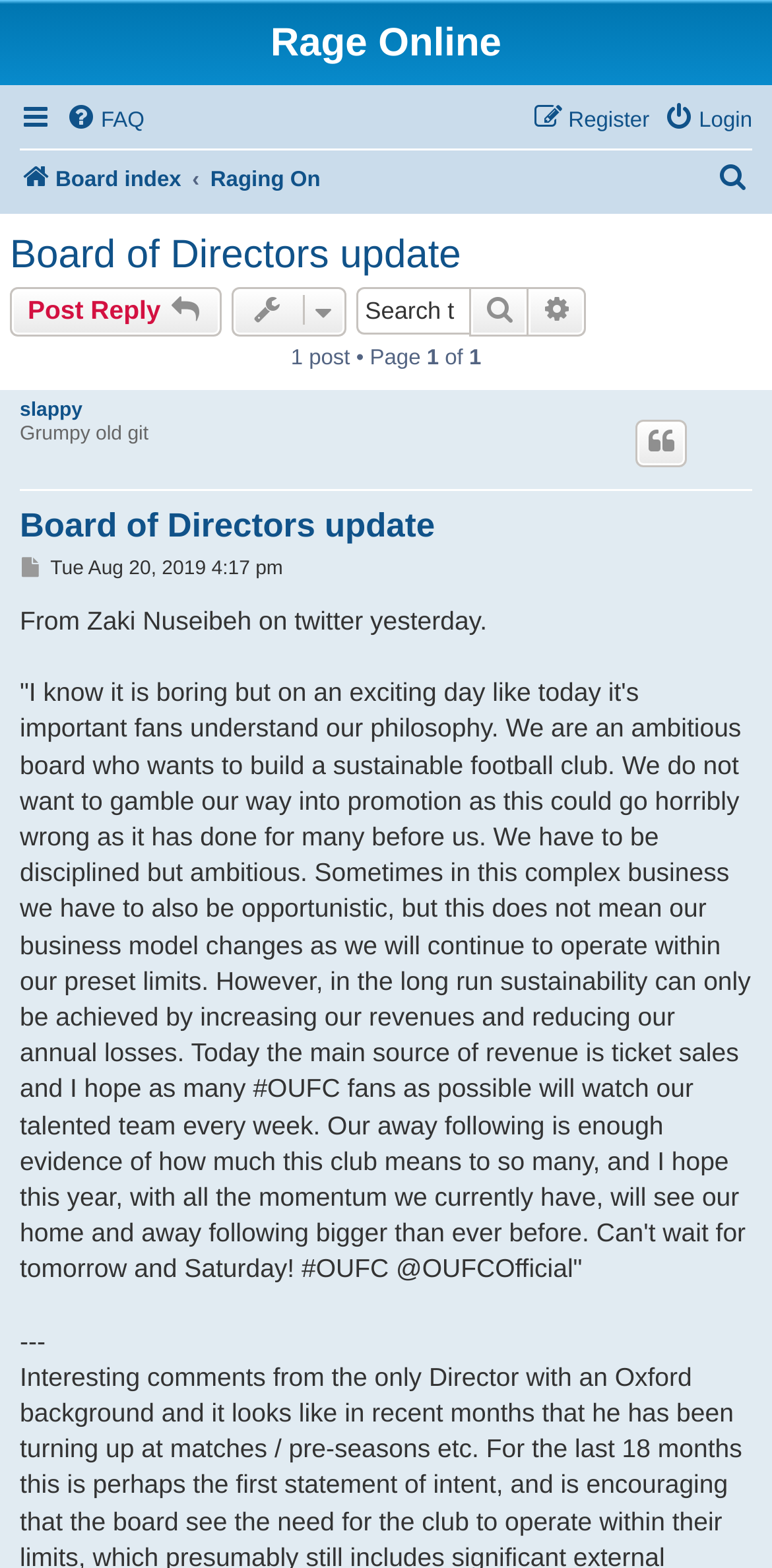Please identify the bounding box coordinates of the element I should click to complete this instruction: 'Post Reply'. The coordinates should be given as four float numbers between 0 and 1, like this: [left, top, right, bottom].

[0.013, 0.184, 0.287, 0.214]